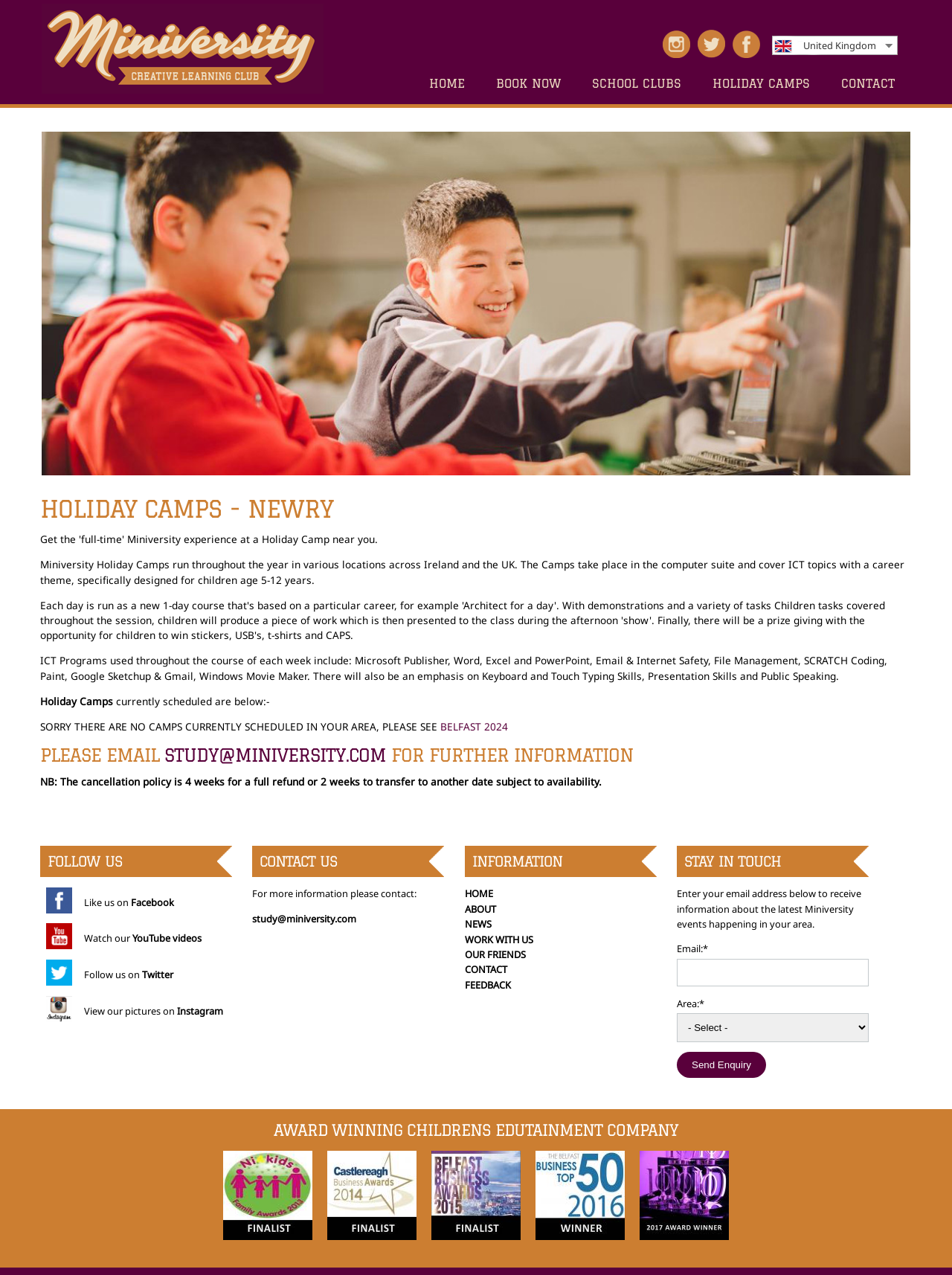Please provide the bounding box coordinates for the element that needs to be clicked to perform the following instruction: "View Miniversity's pictures on Instagram". The coordinates should be given as four float numbers between 0 and 1, i.e., [left, top, right, bottom].

[0.696, 0.036, 0.733, 0.048]